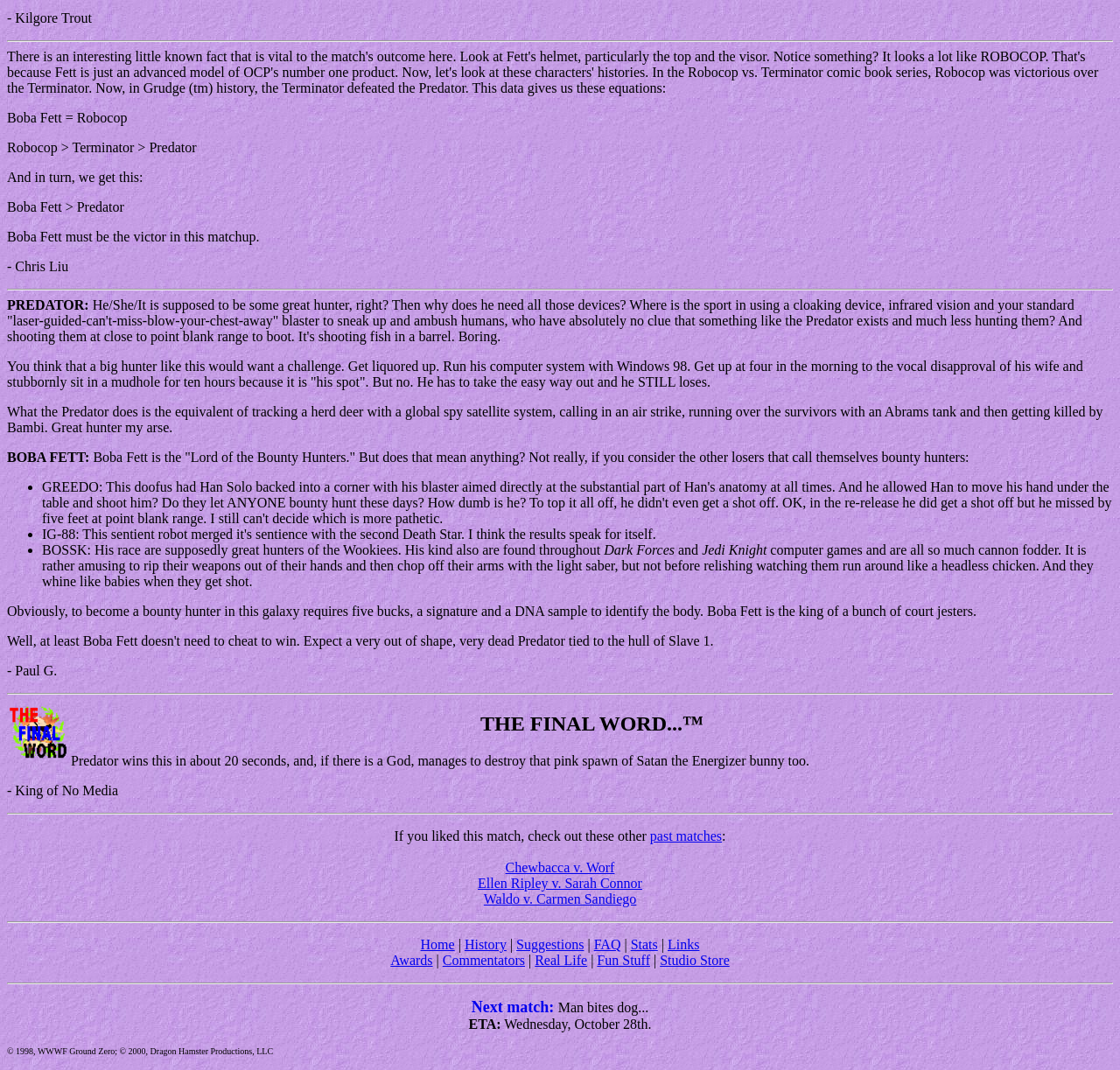Give a one-word or phrase response to the following question: What is the purpose of the links at the bottom of the page?

Navigation